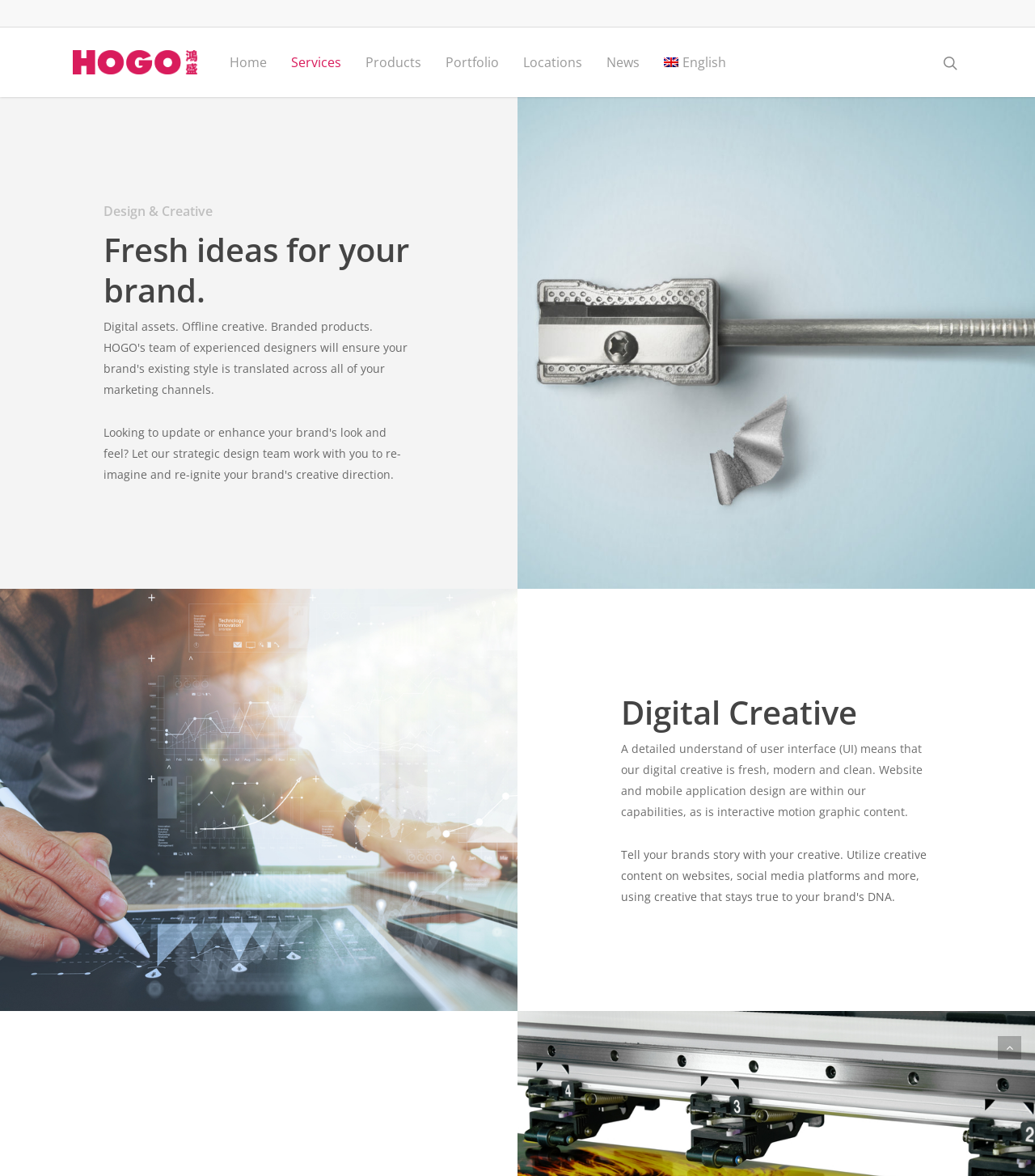What is the bounding box coordinate of the region that describes digital creative?
Refer to the screenshot and answer in one word or phrase.

[0.6, 0.589, 0.9, 0.623]